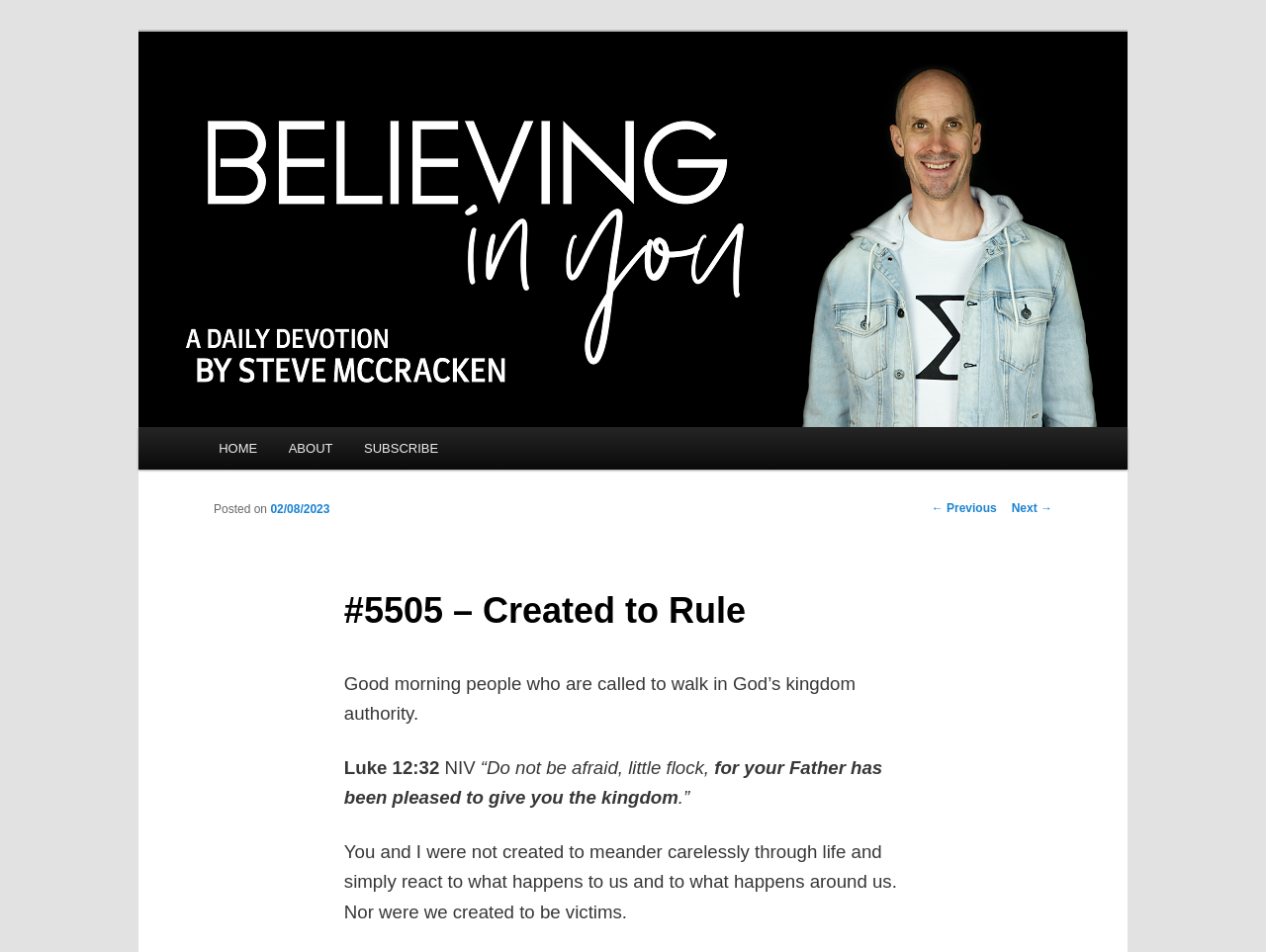Identify the bounding box of the UI component described as: "Host Furniture".

None